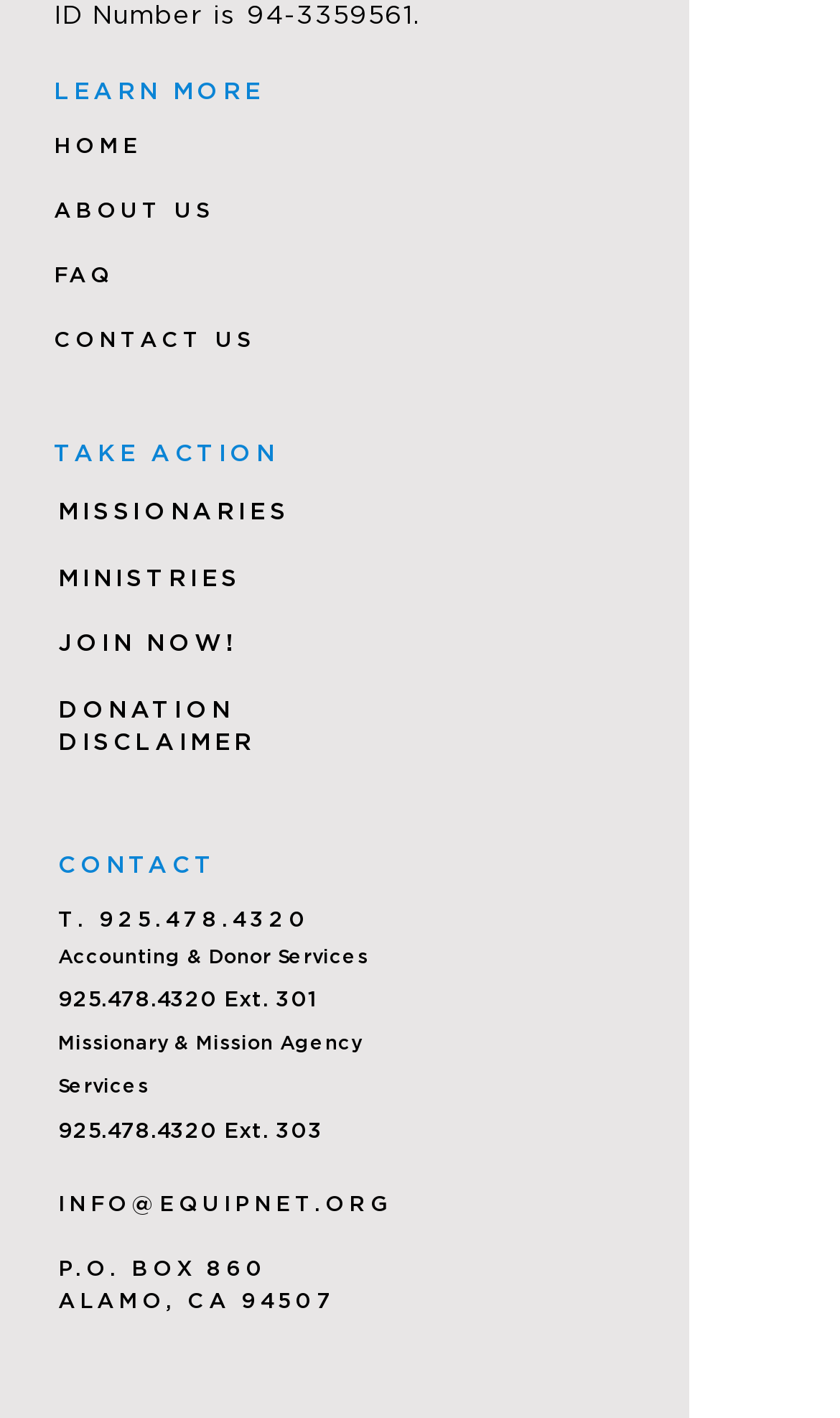Indicate the bounding box coordinates of the element that must be clicked to execute the instruction: "click ABOUT US". The coordinates should be given as four float numbers between 0 and 1, i.e., [left, top, right, bottom].

[0.064, 0.139, 0.256, 0.159]